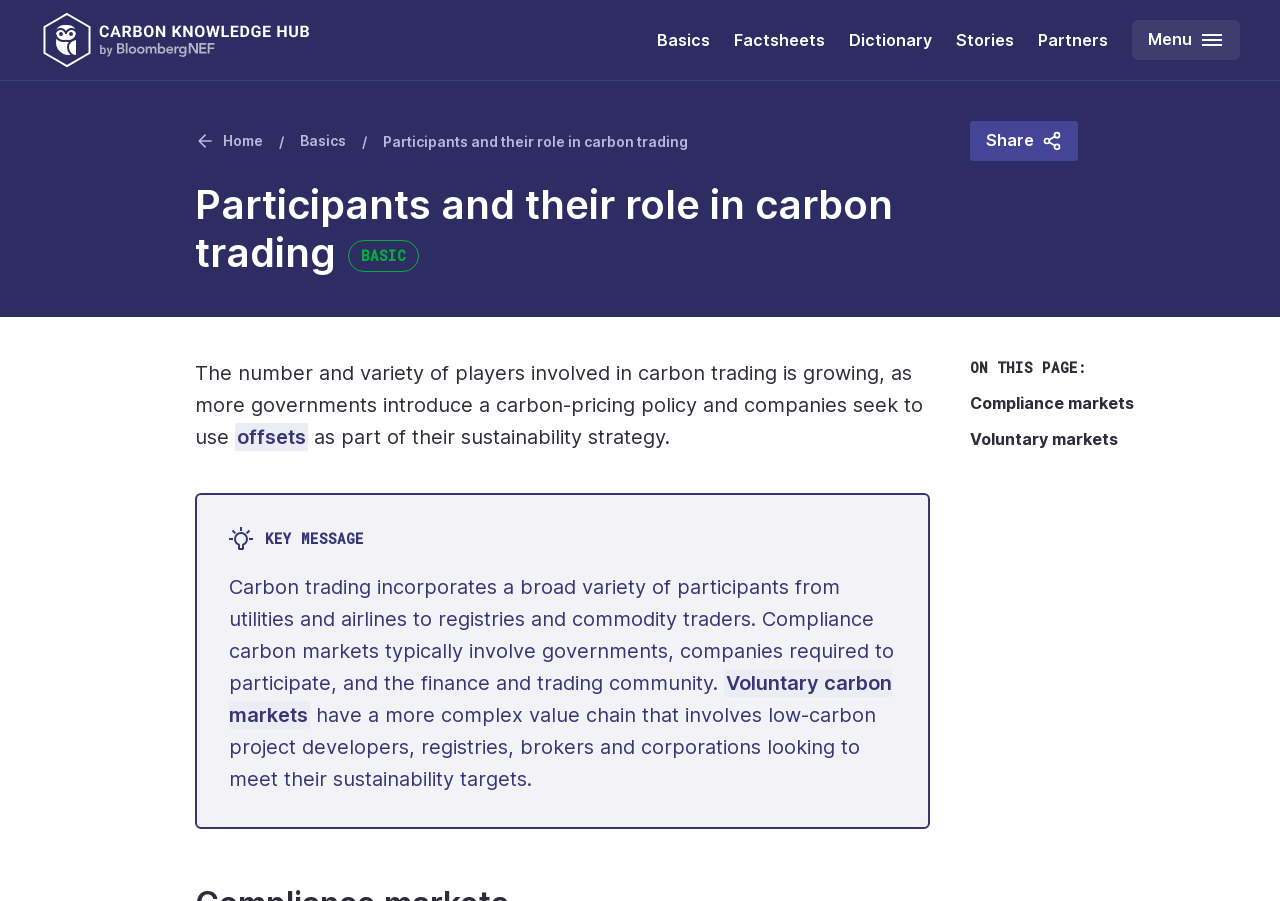What is the role of registries in carbon trading?
Look at the image and construct a detailed response to the question.

From the static text 'Carbon trading incorporates a broad variety of participants from utilities and airlines to registries and commodity traders. ... Voluntary carbon markets have a more complex value chain that involves low-carbon project developers, registries, brokers and corporations looking to meet their sustainability targets.', I can infer that registries play a role in the value chain of carbon trading, specifically in Voluntary carbon markets.